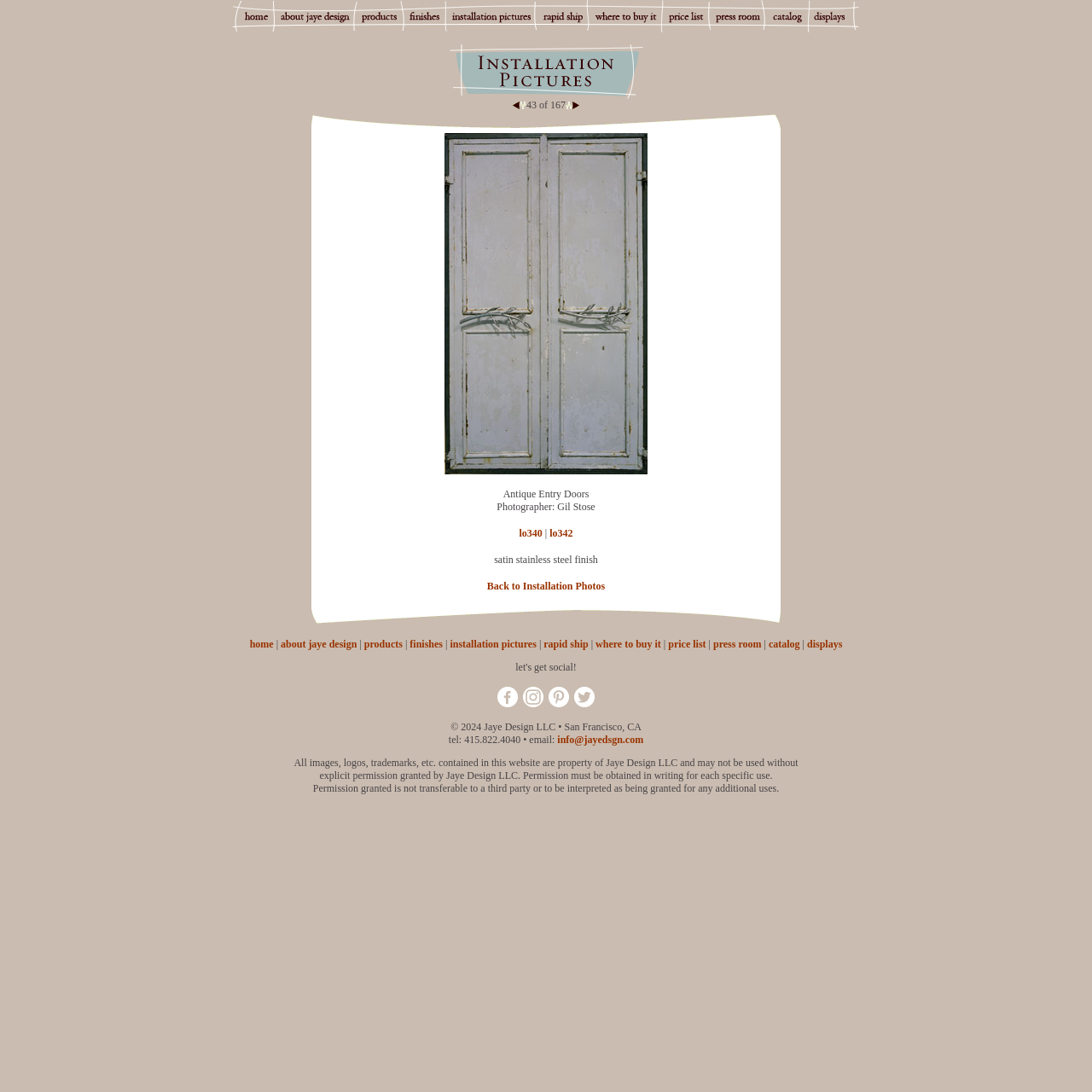Find the bounding box coordinates for the area that should be clicked to accomplish the instruction: "view installation pictures".

[0.411, 0.081, 0.589, 0.093]